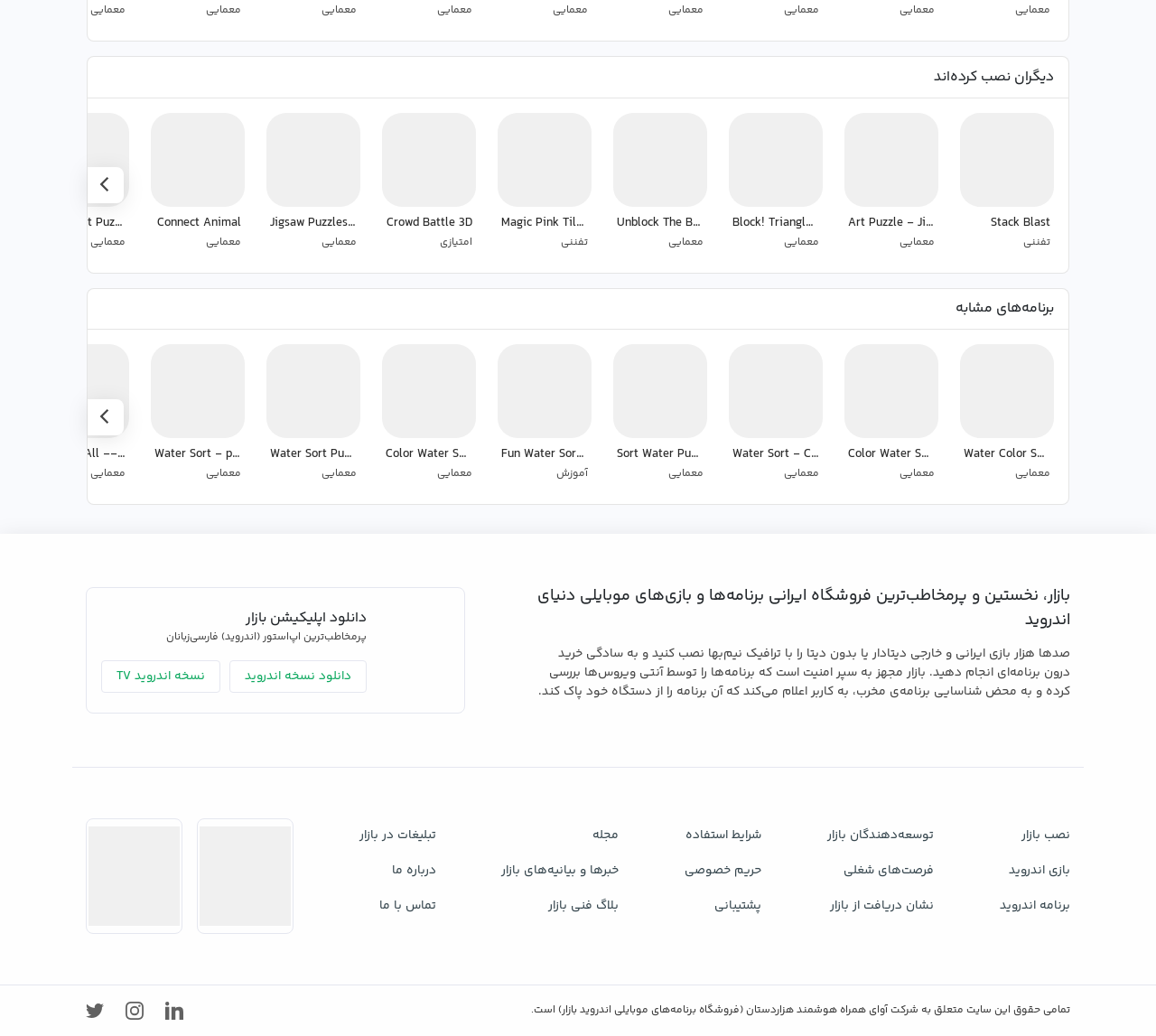Find the bounding box coordinates of the element's region that should be clicked in order to follow the given instruction: "read the blog". The coordinates should consist of four float numbers between 0 and 1, i.e., [left, top, right, bottom].

[0.434, 0.79, 0.535, 0.824]